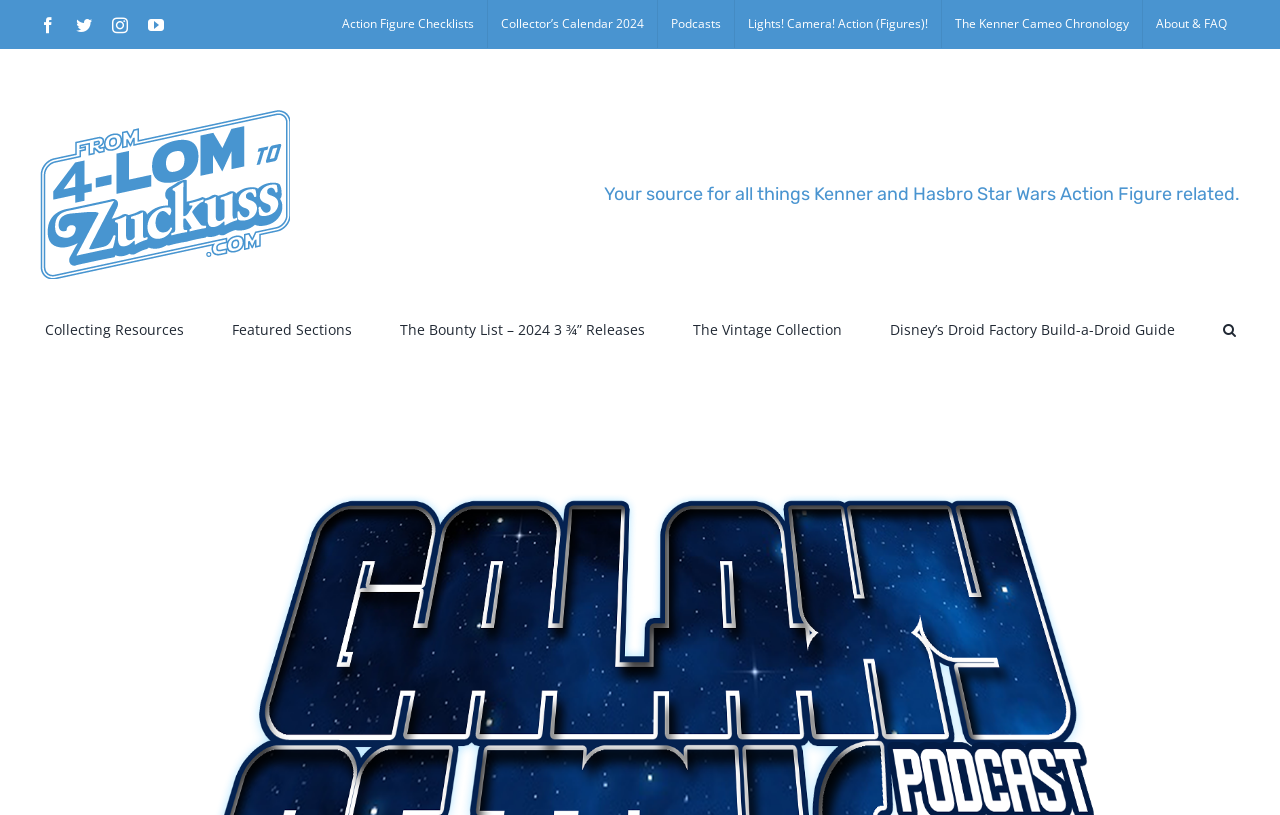Reply to the question with a brief word or phrase: How many main menu items are available?

5